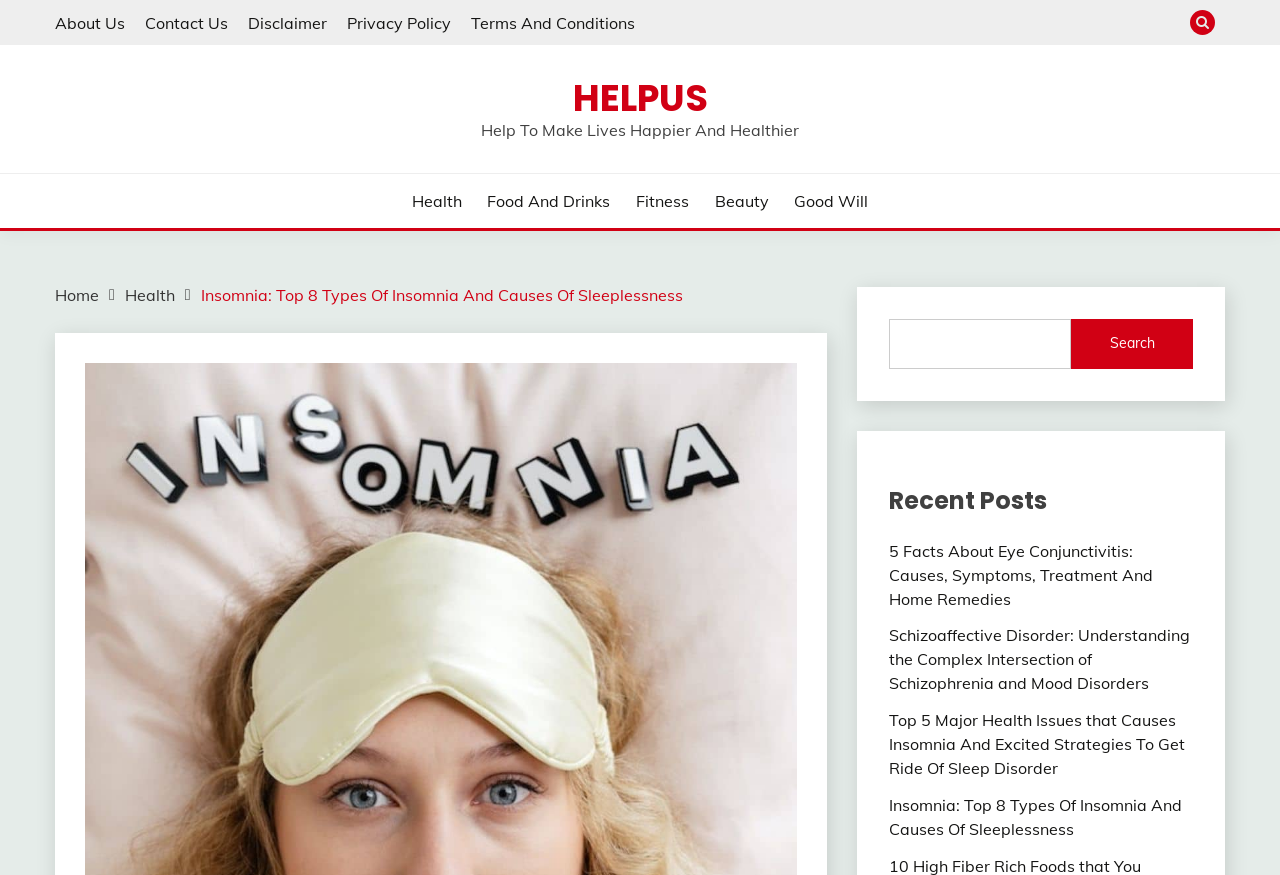Please specify the bounding box coordinates of the clickable region necessary for completing the following instruction: "Click on the 'APPS' link". The coordinates must consist of four float numbers between 0 and 1, i.e., [left, top, right, bottom].

None